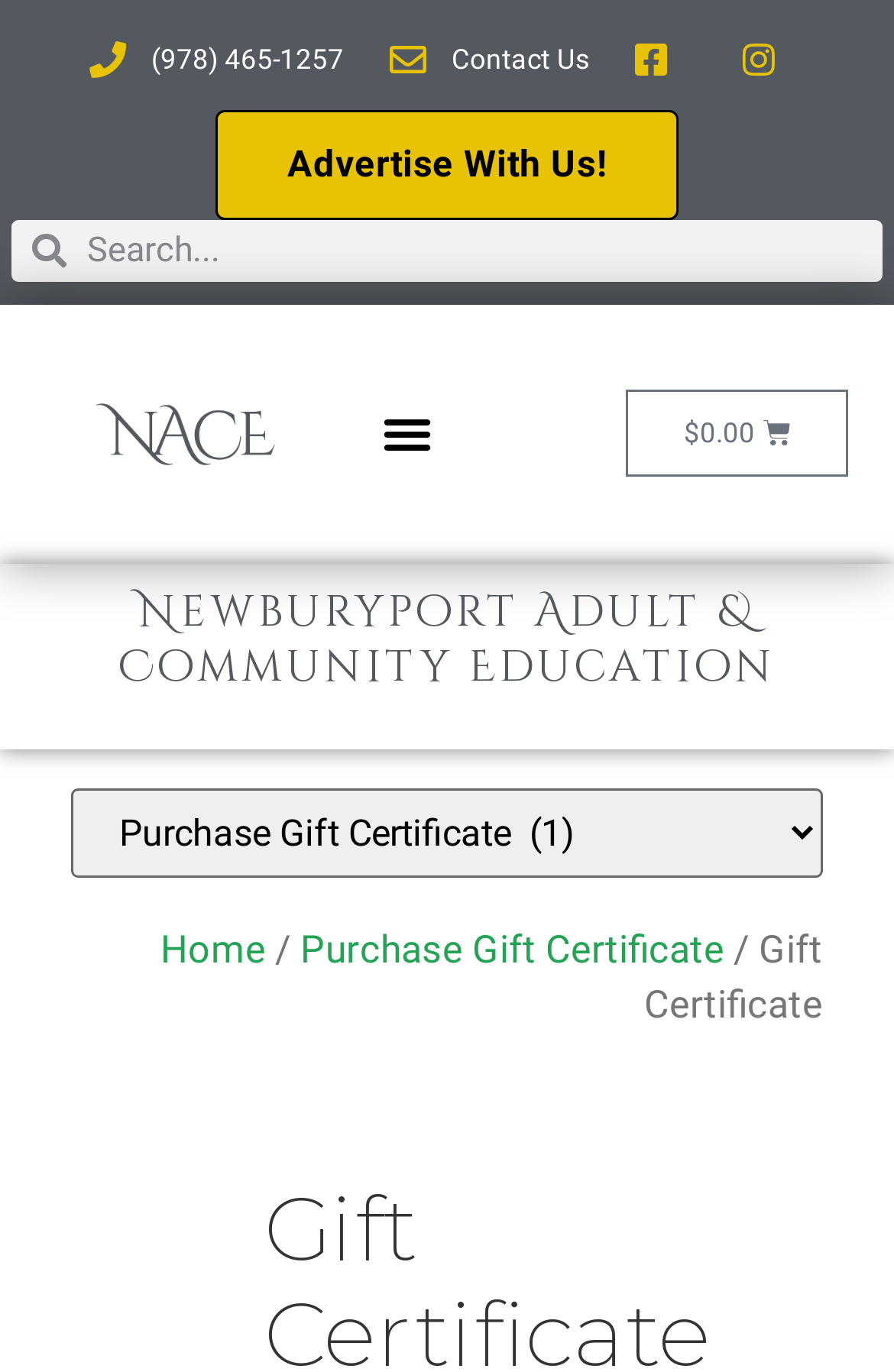Please determine the bounding box coordinates of the element's region to click for the following instruction: "View cart".

[0.701, 0.285, 0.949, 0.348]